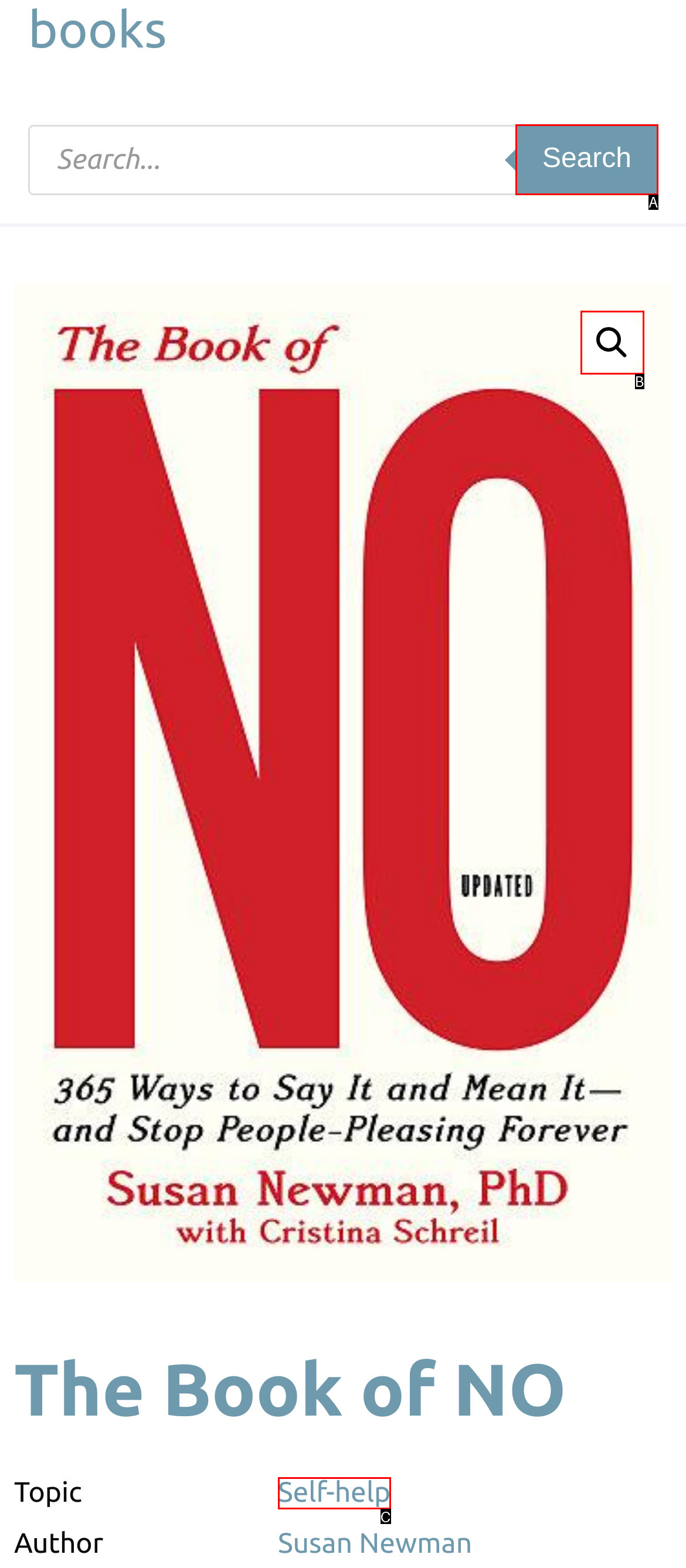Determine the HTML element that best aligns with the description: Search
Answer with the appropriate letter from the listed options.

A